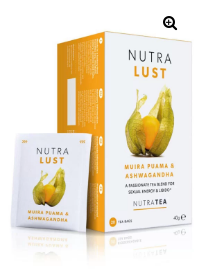Break down the image and describe each part extensively.

The image showcases a vibrant packaging design for "NUTRALUST," a herbal tea product featuring Muira Puama and Ashwagandha. The packaging prominently displays the brand name and highlights its purpose as a blend designed to enhance sexual energy and libido. The box is visually striking with a yellow and white color scheme, and next to it, a single tea bag from the package is also featured, emphasizing convenience and individual servings. The overall presentation reflects the product's focus on natural ingredients aimed at promoting vitality and well-being, appealing to consumers looking for herbal solutions to support their lifestyle.